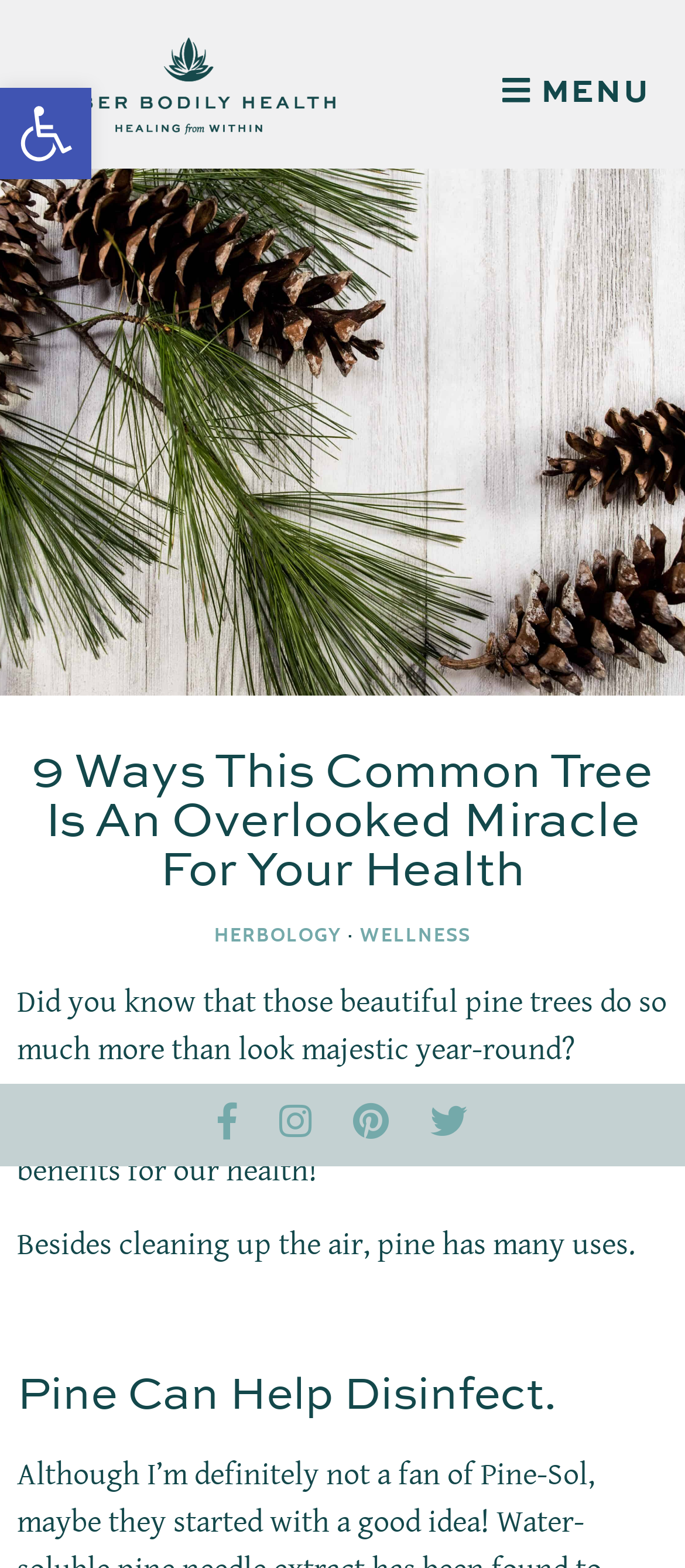Pinpoint the bounding box coordinates of the area that should be clicked to complete the following instruction: "Visit the 'Guardian' website". The coordinates must be given as four float numbers between 0 and 1, i.e., [left, top, right, bottom].

None